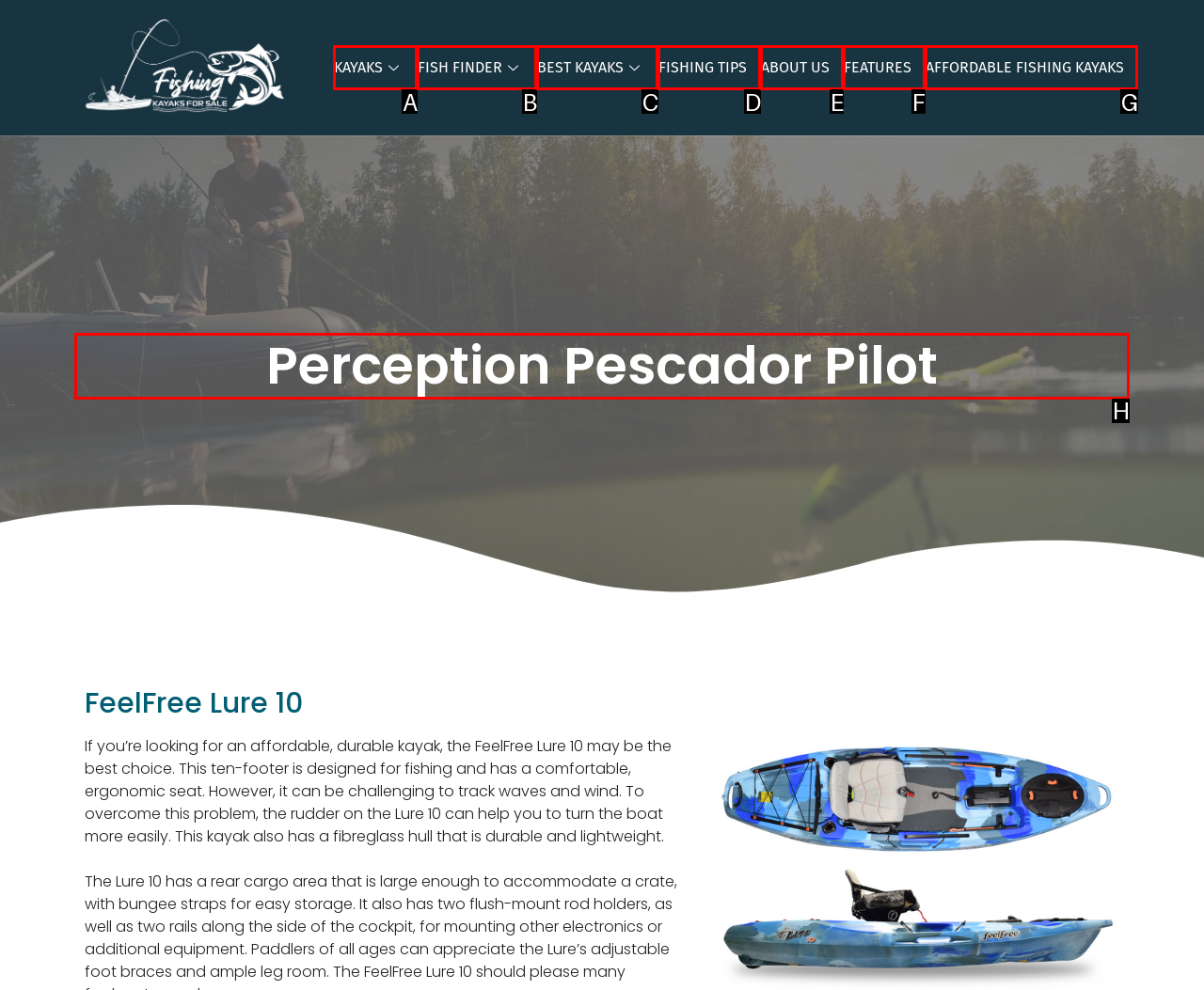Select the HTML element that needs to be clicked to perform the task: Read about Perception Pescador Pilot. Reply with the letter of the chosen option.

H